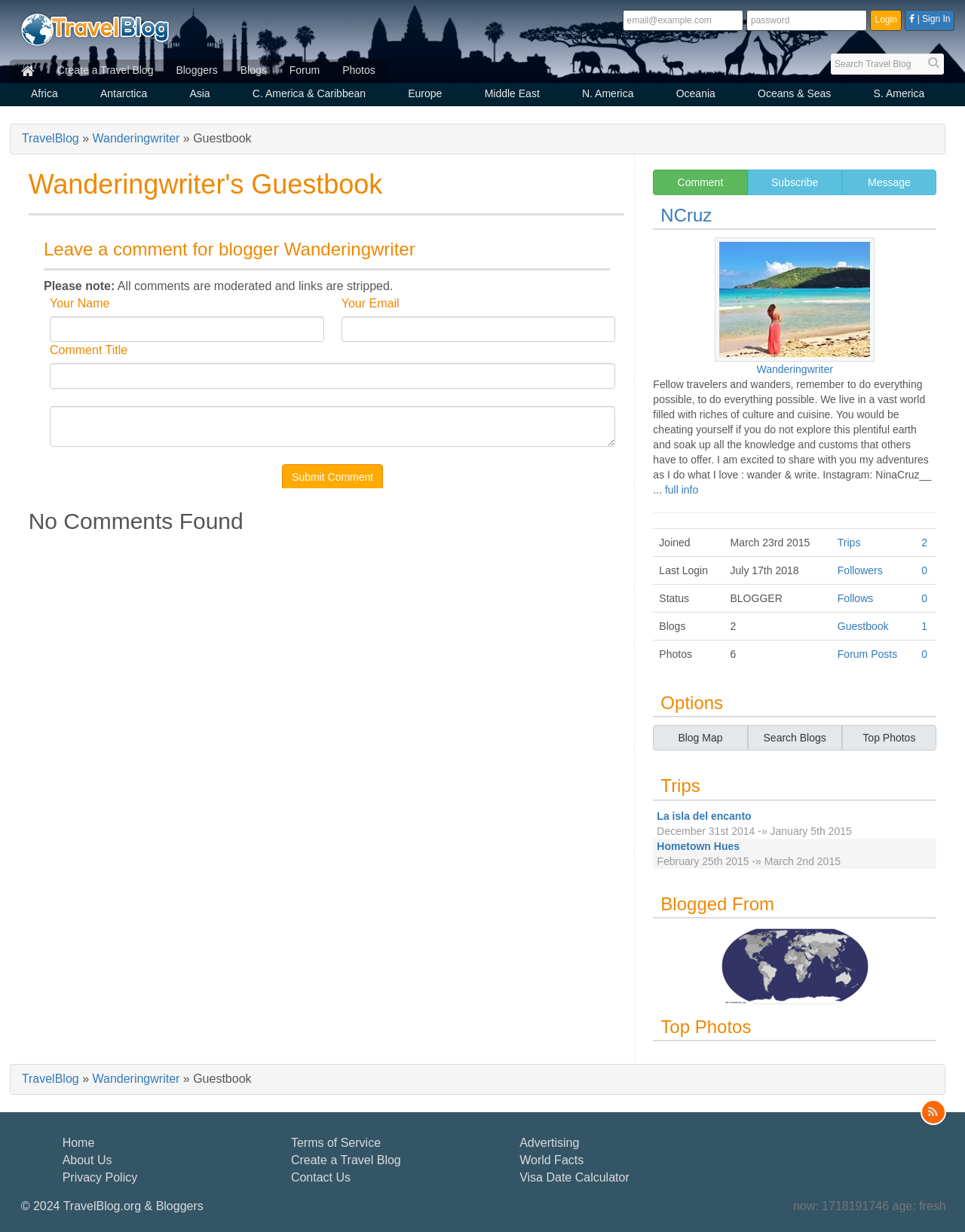Explain in detail what is displayed on the webpage.

This webpage is a personal travel blog, specifically the guestbook page of "Wanderingwriter". At the top, there is a navigation menu with links to "Travel Blog", "Create a Travel Blog", "Bloggers", "Blogs", "Forum", and "Photos". Below the navigation menu, there is a search box and a login section with fields for email and password, along with a "Login" button and a link to sign in.

On the left side of the page, there is a list of continents, including "Africa", "Antarctica", "Asia", and others, which are likely links to travel-related content. Above this list, there is a link to "TravelBlog" and the blog owner's name, "Wanderingwriter".

The main content of the page is a guestbook section, where visitors can leave comments. There is a heading that reads "Wanderingwriter's Guestbook" and a message from the blog owner, encouraging fellow travelers to explore the world and share their adventures. Below this message, there is a table with information about the blog owner, including the date they joined, the number of trips they have taken, and their last login date.

On the right side of the page, there are links to "Comment", "Subscribe", and "Message". Below these links, there is a section with the blog owner's profile information, including their name, a photo, and a brief description of themselves.

At the bottom of the page, there is a horizontal separator line, followed by a table with more information about the blog owner's activities, including the number of followers, blogs, and photos they have.